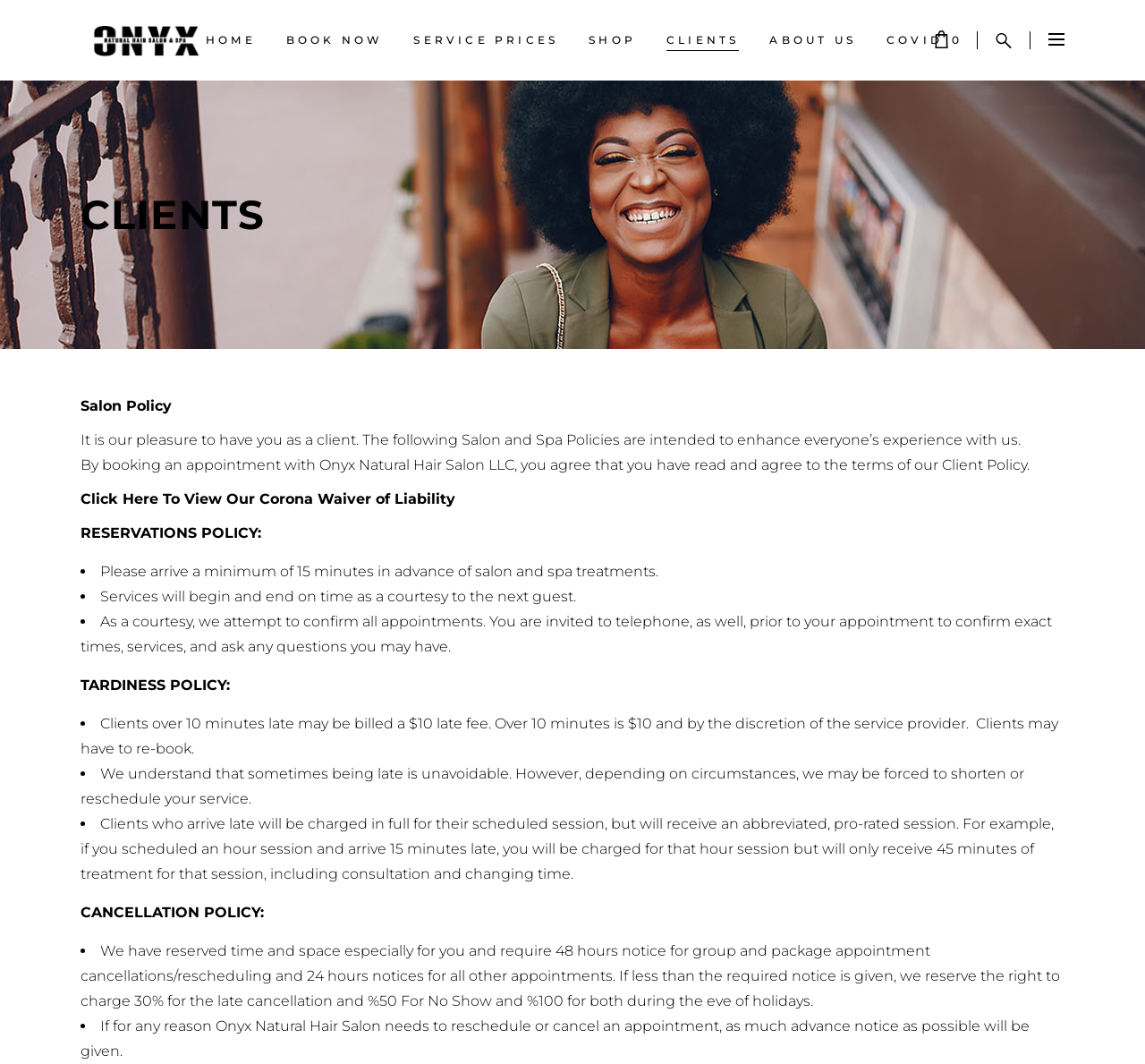Detail the various sections and features present on the webpage.

The webpage is about the clients of Onyx Natural Hair Salon. At the top left corner, there is a logo of the salon, which is a combination of three images: 'logo', 'dark logo', and 'light logo'. Next to the logo, there is a navigation menu with links to 'HOME', 'BOOK NOW', 'SERVICE PRICES', 'SHOP', 'CLIENTS', 'ABOUT US', and 'COVID'.

Below the navigation menu, there is a heading that says 'CART IS EMPTY.' To the right of this heading, there are two small images. 

The main content of the webpage is divided into sections. The first section has a heading that says 'CLIENTS' and is located at the top center of the page. Below this heading, there is a paragraph of text that explains the salon's policy, stating that by booking an appointment, clients agree to the terms of the client policy.

The next section is about the salon's policy, which includes 'Salon Policy', 'Reservations Policy', 'Tardiness Policy', and 'Cancellation Policy'. Each policy has a heading and a list of bullet points that explain the details of the policy. The text is organized in a clear and concise manner, making it easy to read and understand.

There are no images on the page except for the logo and the two small images mentioned earlier. The overall layout is clean and organized, with clear headings and concise text.